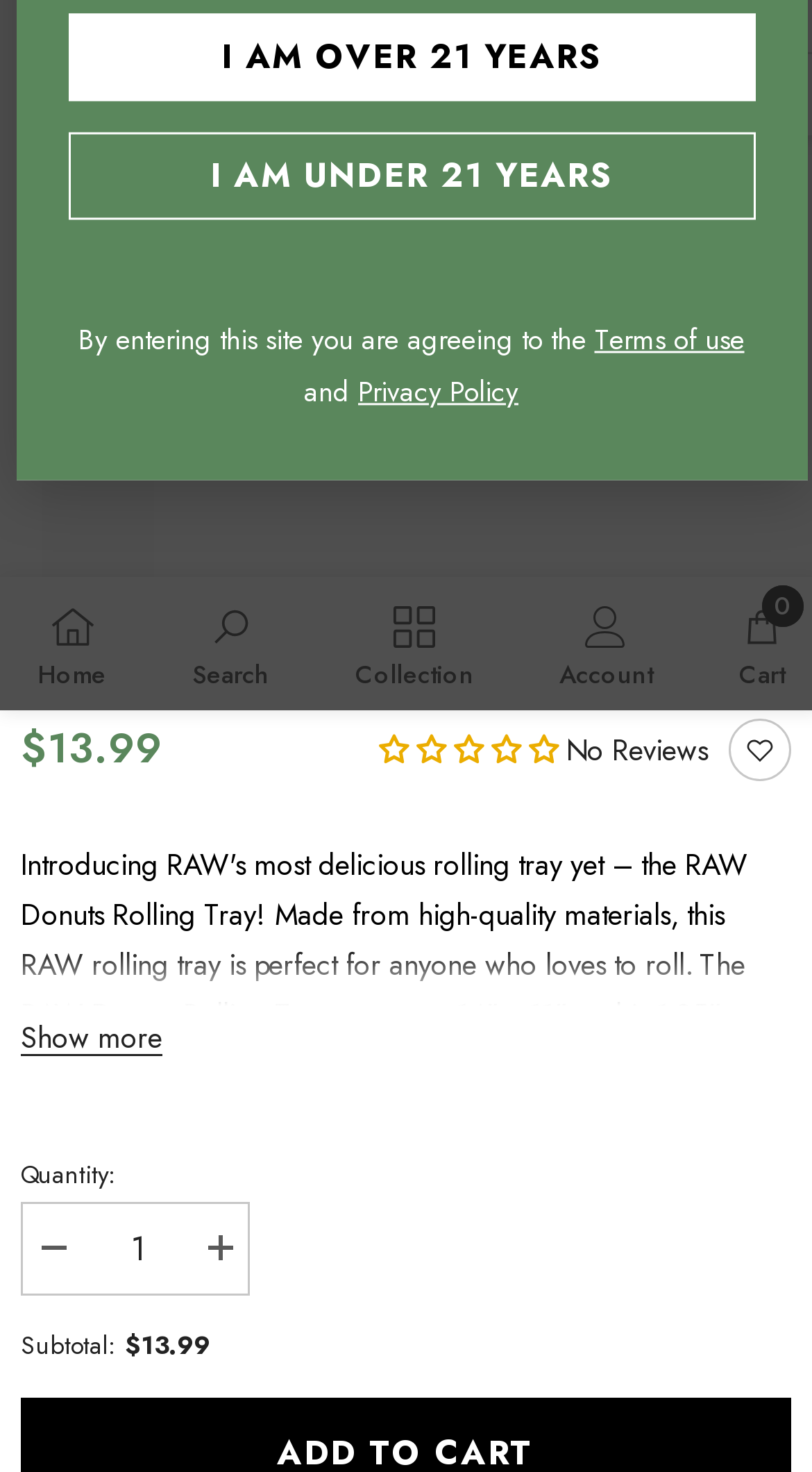Extract the bounding box coordinates of the UI element described by: "Terms of Use". The coordinates should include four float numbers ranging from 0 to 1, e.g., [left, top, right, bottom].

None